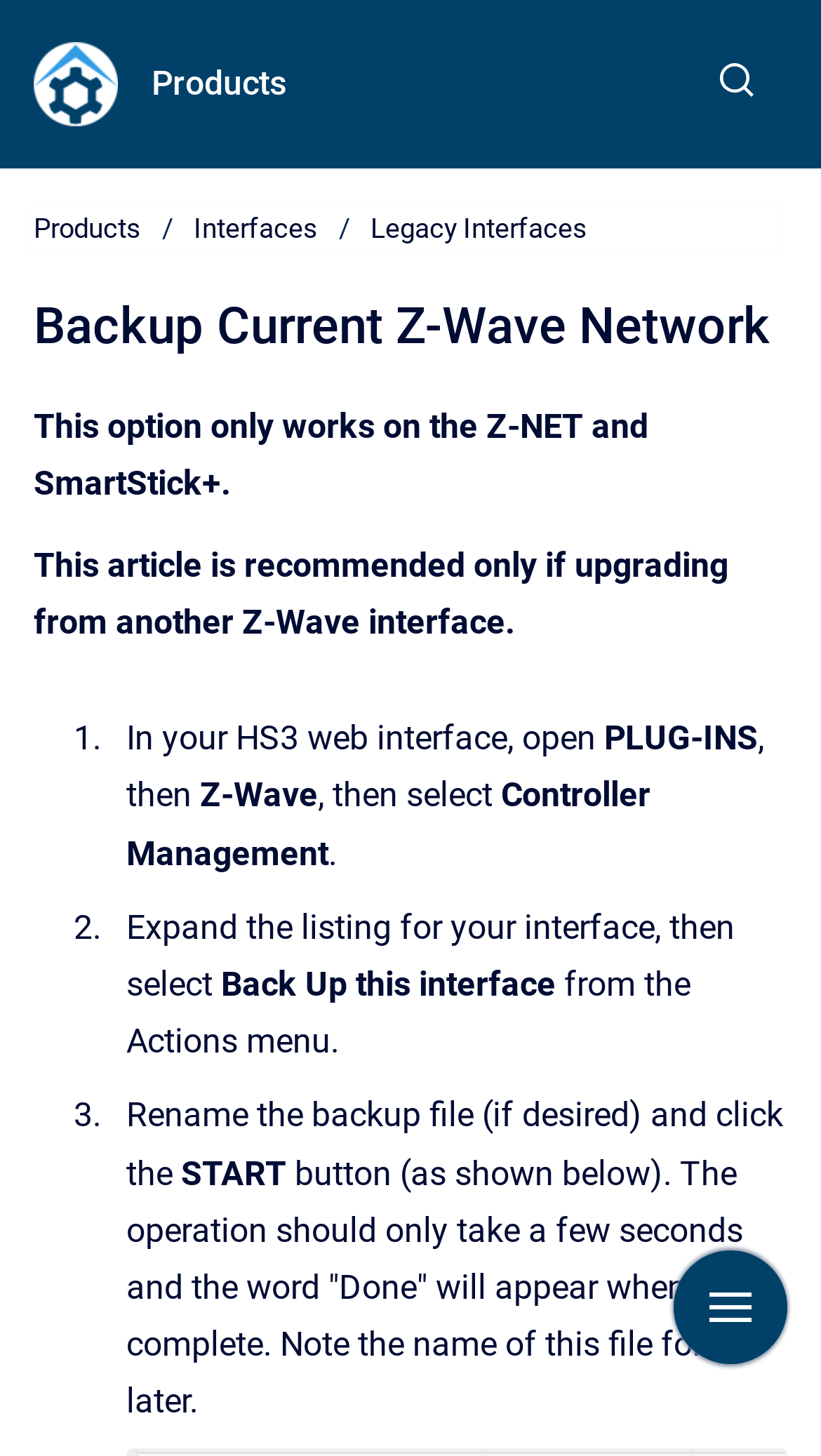Generate an in-depth caption that captures all aspects of the webpage.

The webpage is about backing up a current Z-Wave network, specifically for users upgrading from another Z-Wave interface. At the top left, there is a link to the homepage, followed by a link to the "Products" section. On the top right, there is a button to show the search form. 

Below the top navigation, there is a breadcrumb navigation section with links to "Products", "Interfaces", and "Legacy Interfaces". 

The main content of the webpage is divided into sections. The first section has a heading "Backup Current Z-Wave Network" and two paragraphs of text explaining the compatibility of this option with Z-NET and SmartStick+. 

The second section is a step-by-step guide with numbered list items. The first step instructs the user to open the PLUG-INS section in their HS3 web interface, then select Z-Wave and Controller Management. The second step tells the user to expand the listing for their interface and select "Back Up this interface" from the Actions menu. The third step is to rename the backup file (if desired) and click the START button. 

At the bottom right of the page, there is a button to show navigation.